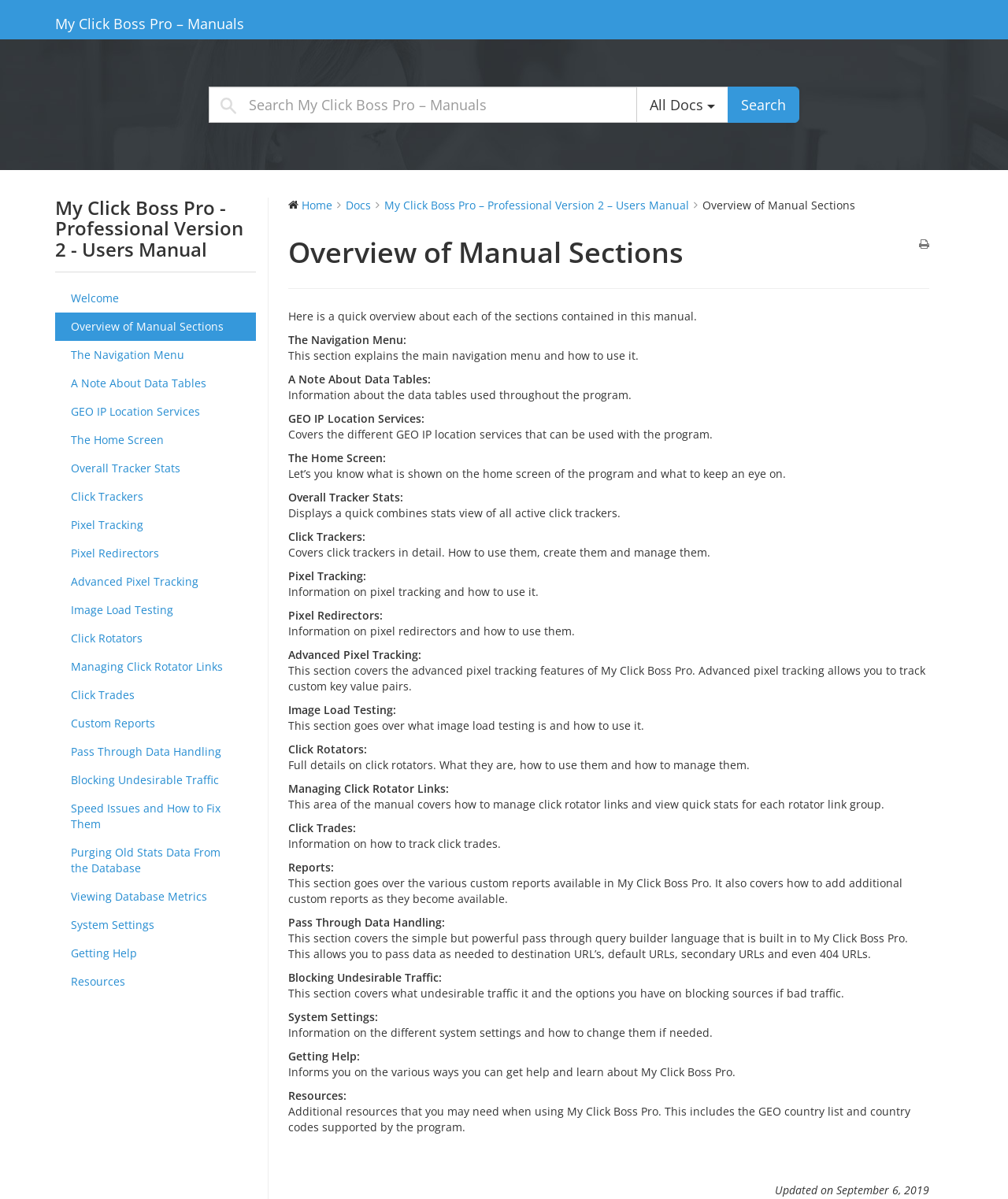Please locate the bounding box coordinates for the element that should be clicked to achieve the following instruction: "Click on The Direct Homepage". Ensure the coordinates are given as four float numbers between 0 and 1, i.e., [left, top, right, bottom].

None